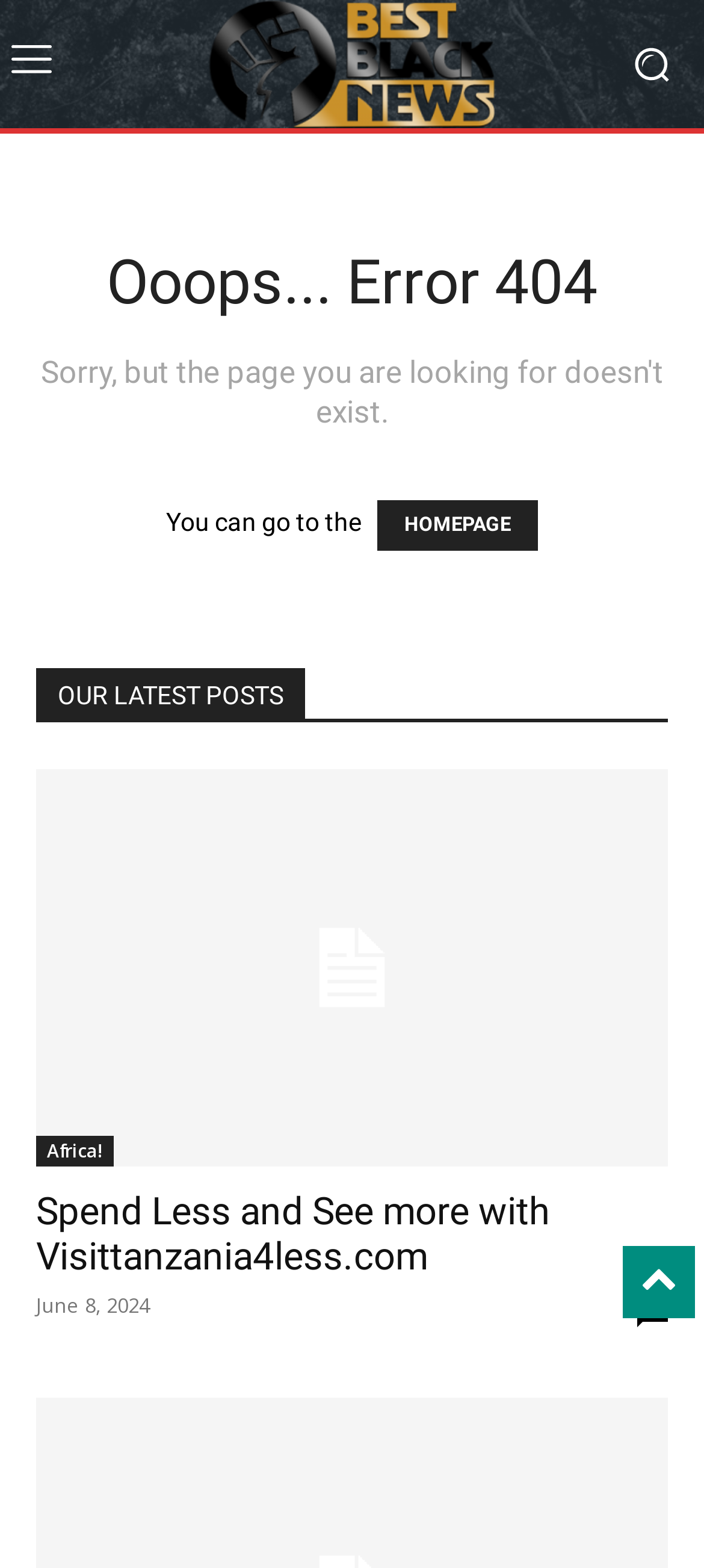What is the date of the post 'Spend Less and See more with Visittanzania4less.com'?
Please craft a detailed and exhaustive response to the question.

I found the date of the post by looking at the time element with the text 'June 8, 2024' at coordinates [0.051, 0.823, 0.213, 0.84]. This date is likely to be associated with the post 'Spend Less and See more with Visittanzania4less.com'.